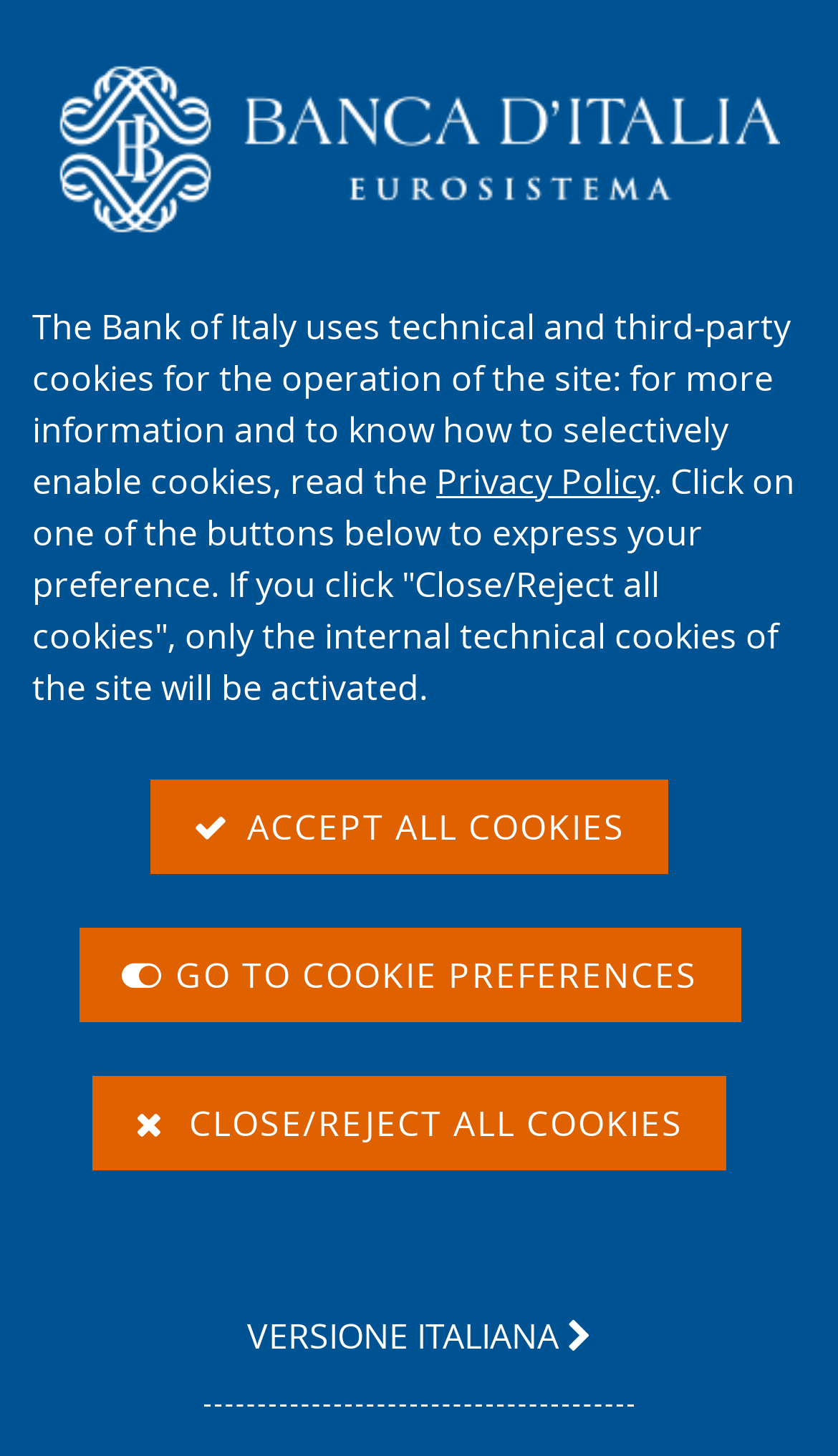Can you give a detailed response to the following question using the information from the image? What is the name of the bank mentioned on this webpage?

I found the answer by looking at the logo at the top left corner of the webpage, which says 'Logo Banca d'Italia', and also by reading the title of the webpage, which mentions 'Bank of Italy'.